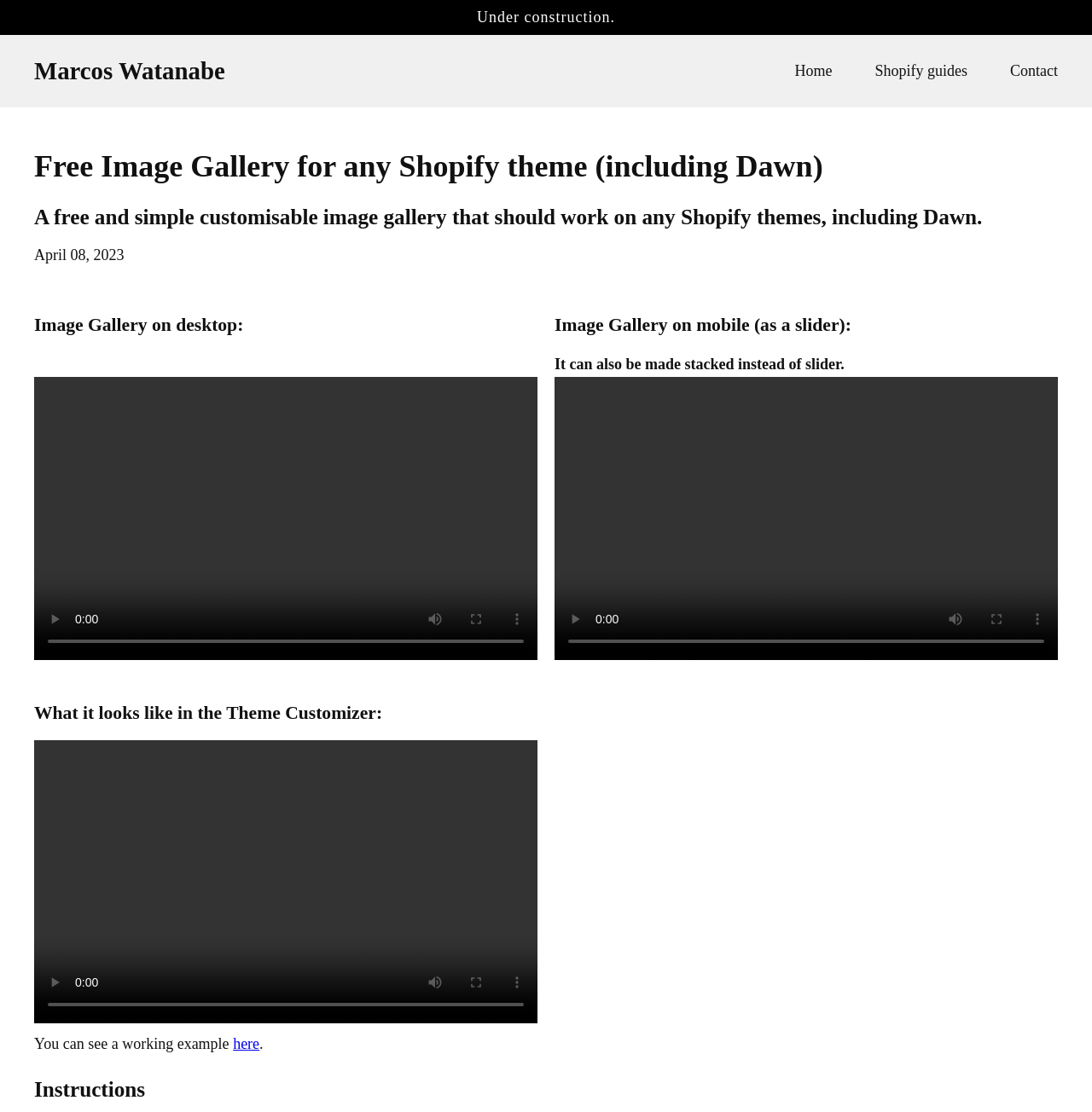What is the current status of the webpage?
Using the image, provide a concise answer in one word or a short phrase.

Under construction